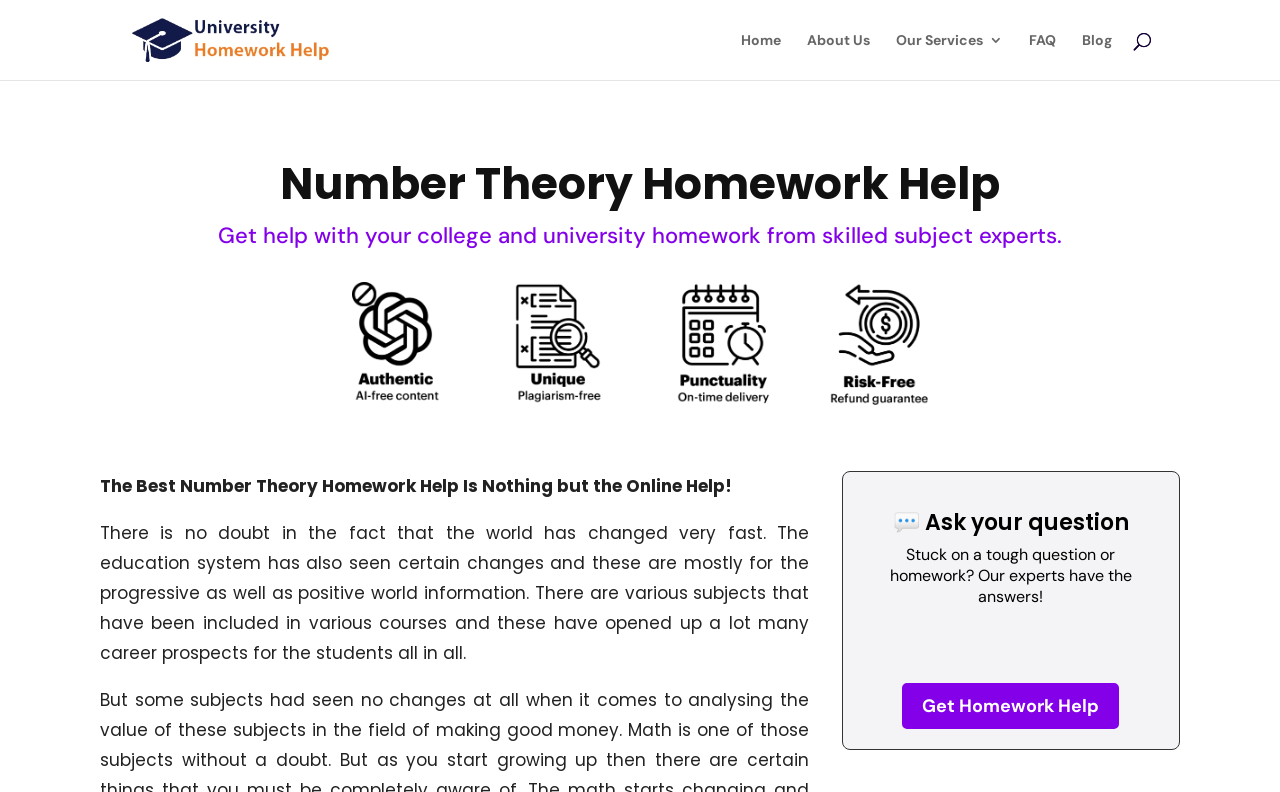Answer the question using only a single word or phrase: 
What is the next step after asking a question?

Get Homework Help